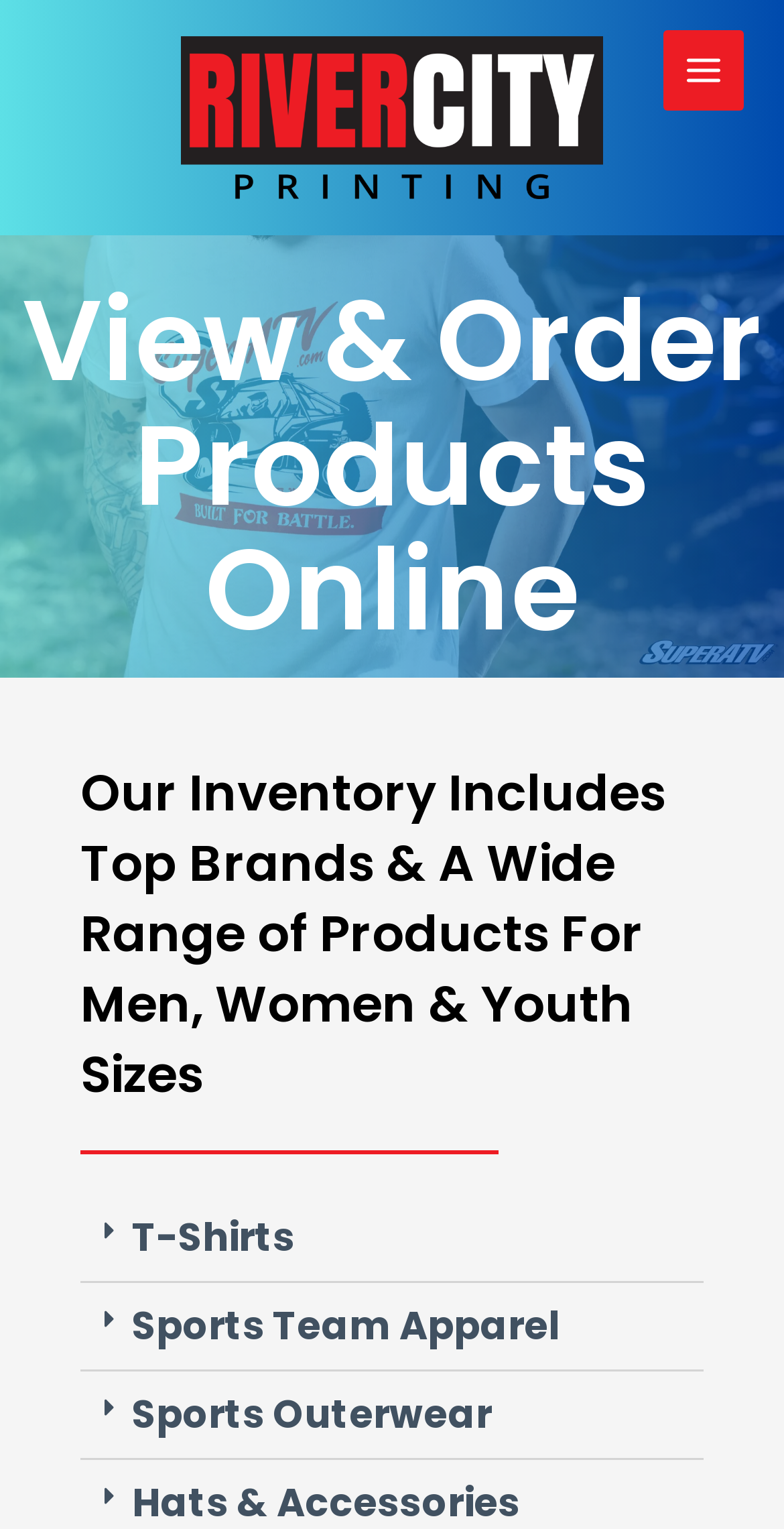Using the element description Sports Outerwear, predict the bounding box coordinates for the UI element. Provide the coordinates in (top-left x, top-left y, bottom-right x, bottom-right y) format with values ranging from 0 to 1.

[0.168, 0.908, 0.627, 0.943]